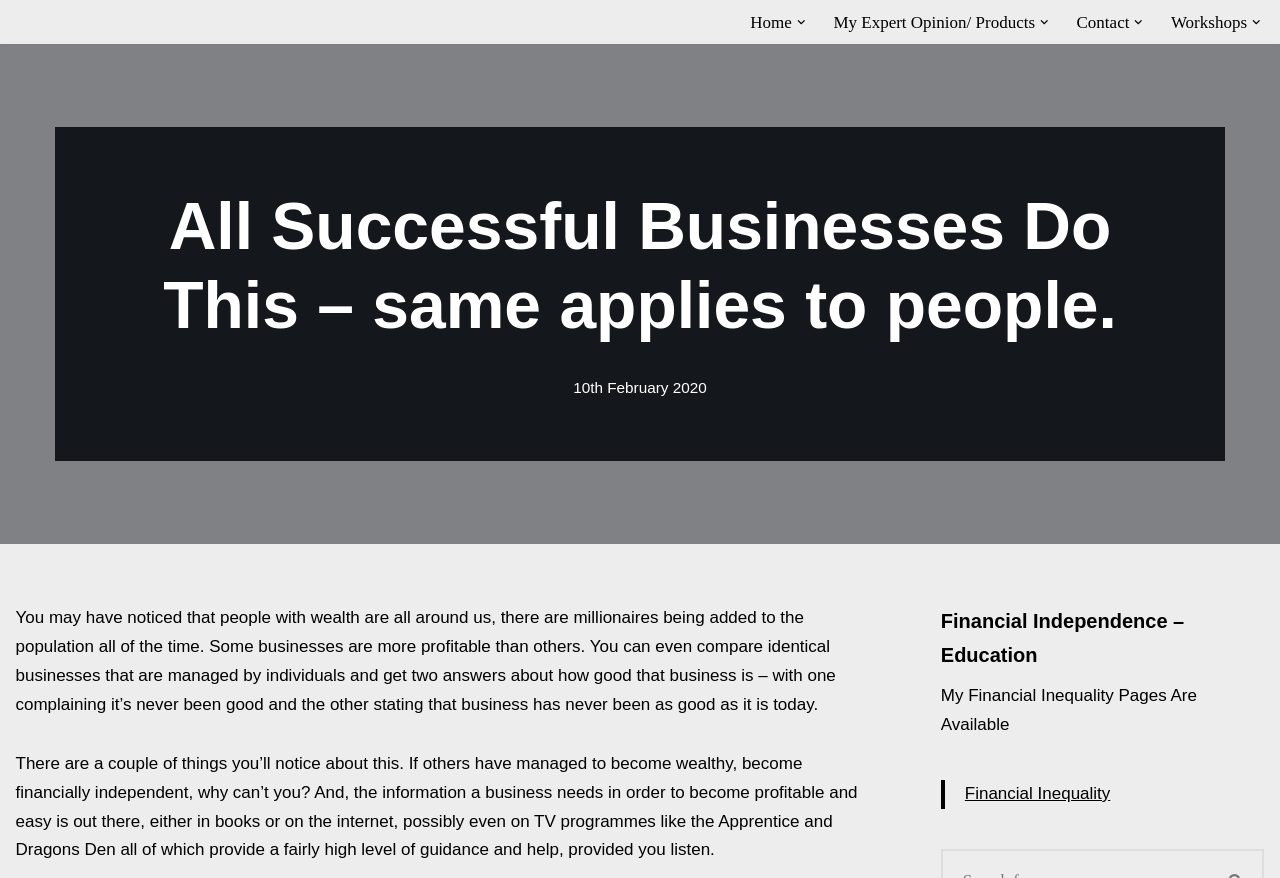Identify and provide the main heading of the webpage.

All Successful Businesses Do This – same applies to people.